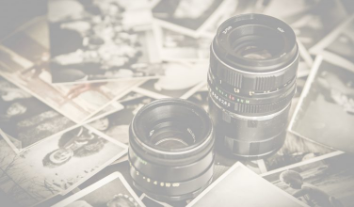What do the camera lenses reflect?
Using the image, answer in one word or phrase.

Craftsmanship and engineering